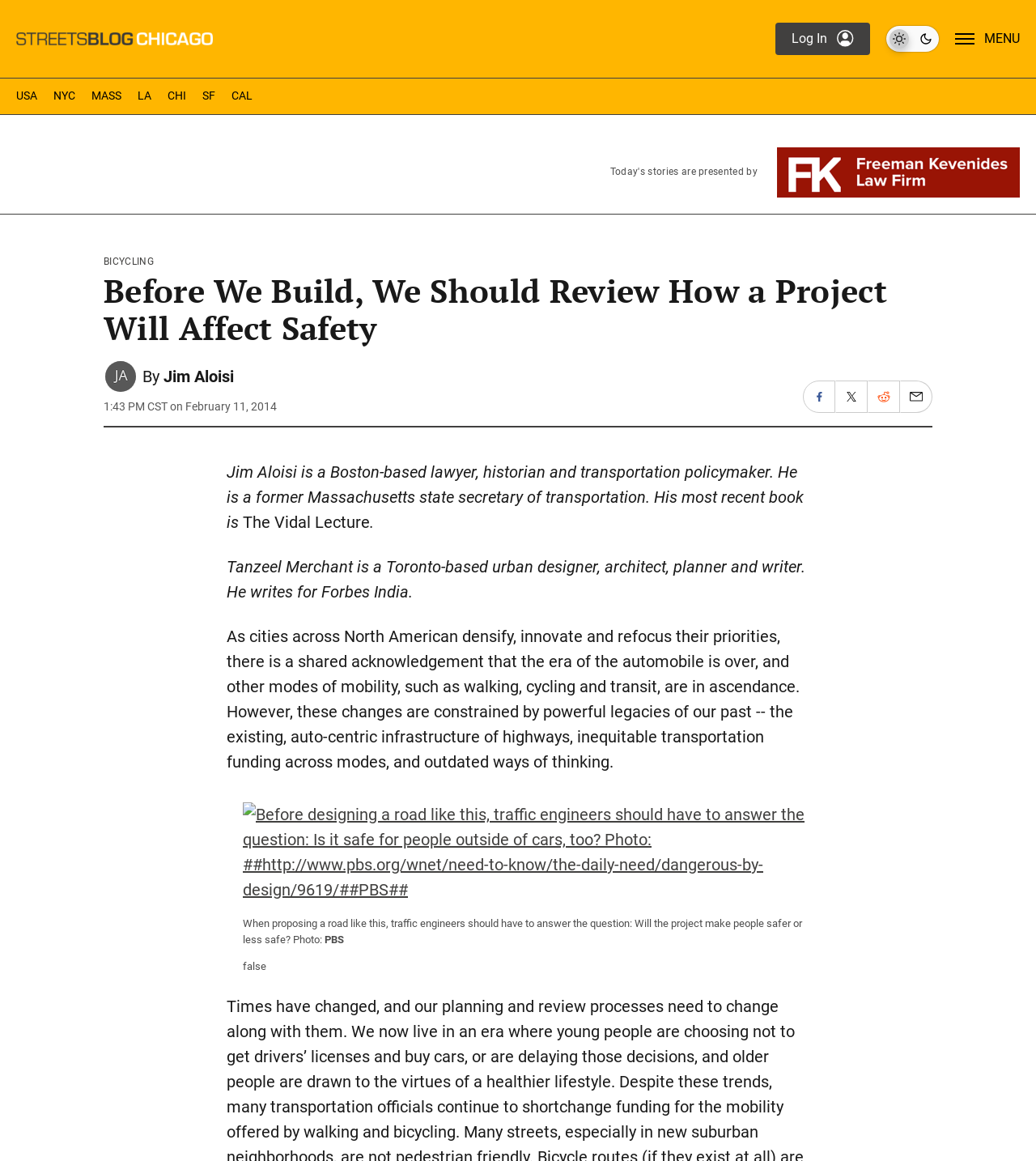Identify the bounding box coordinates of the clickable region to carry out the given instruction: "Log in".

[0.748, 0.019, 0.84, 0.048]